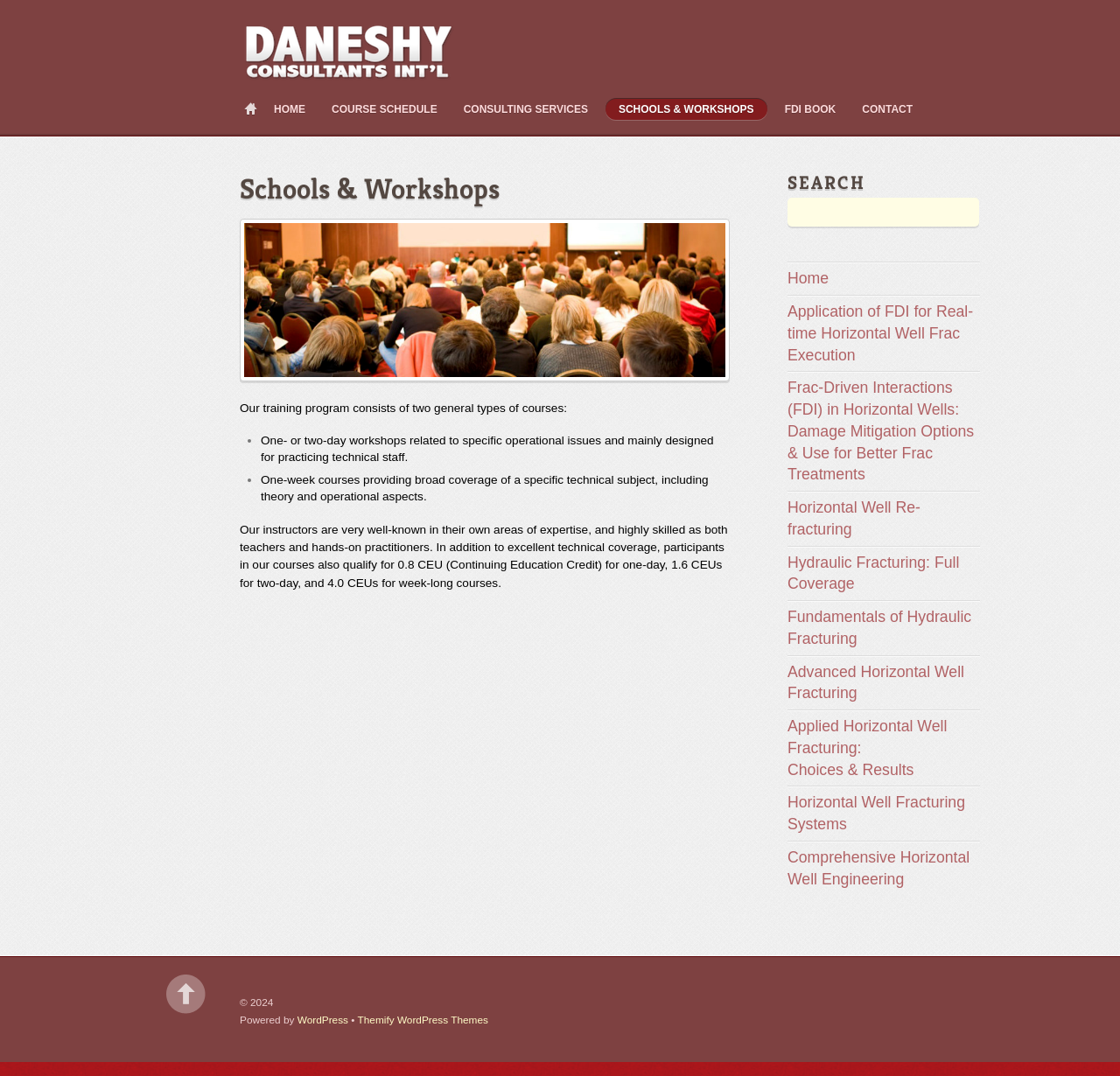Using the information in the image, could you please answer the following question in detail:
What is the purpose of the search box?

The search box is located on the right side of the webpage, and it allows users to search for specific courses or topics, as evidenced by the links to various course titles below the search box.